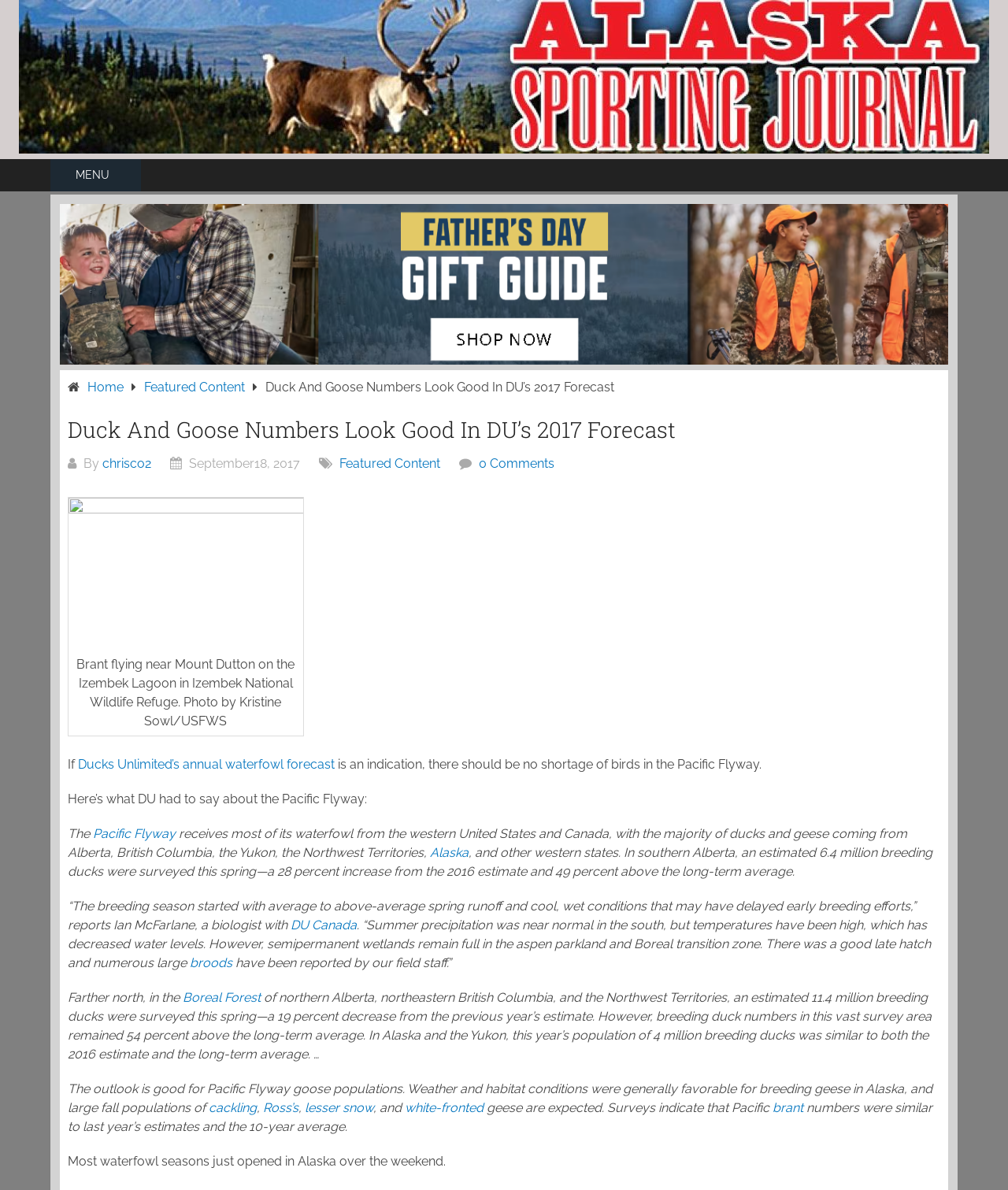What is the topic of the webpage?
Please utilize the information in the image to give a detailed response to the question.

Based on the webpage content, it appears that the topic is about the numbers of ducks and geese, specifically in the Pacific Flyway, as indicated by the text 'If Ducks Unlimited’s annual waterfowl forecast is an indication, there should be no shortage of birds in the Pacific Flyway.'